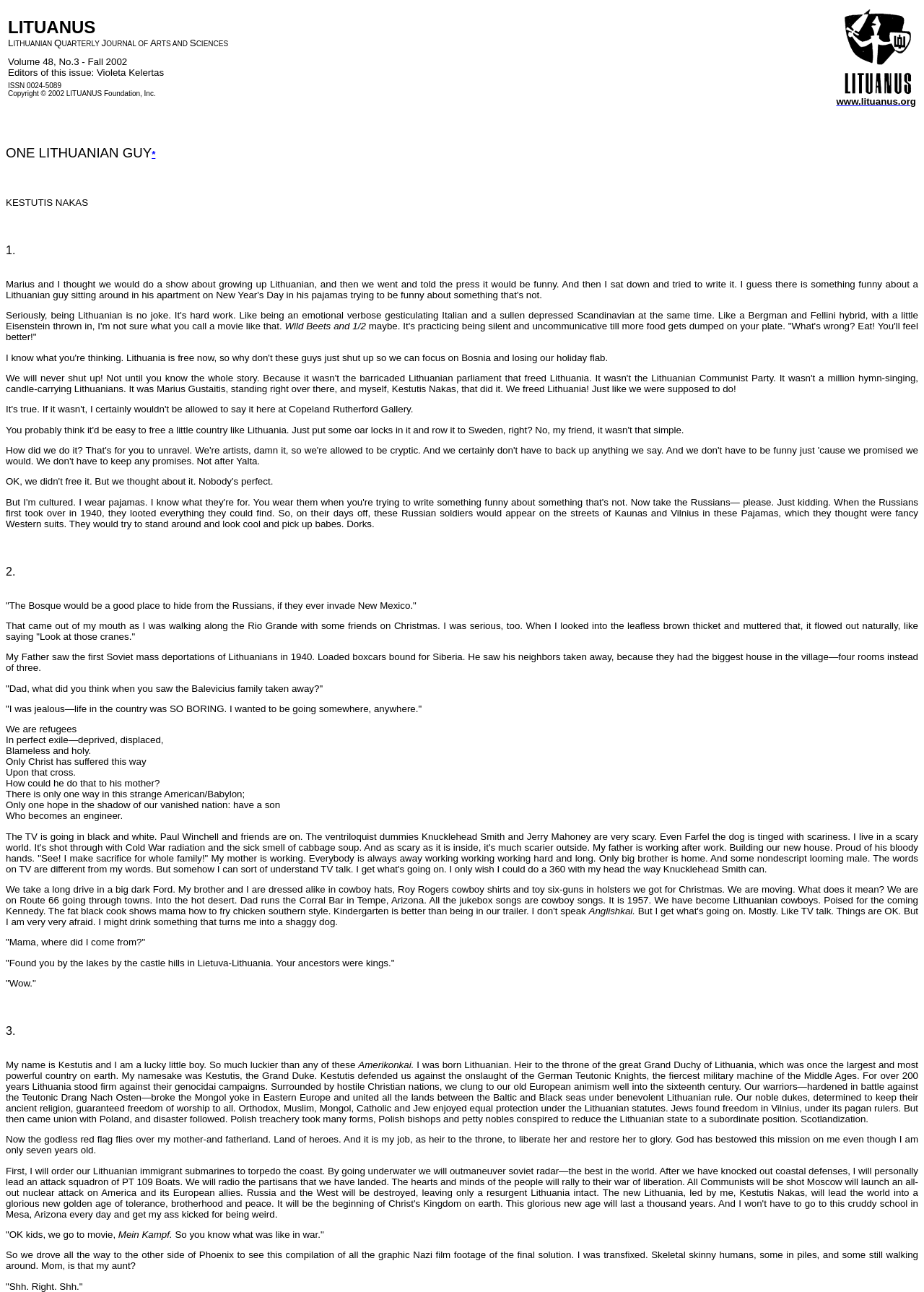Please use the details from the image to answer the following question comprehensively:
What is the volume number of the journal?

The volume number is mentioned in the text content, 'Volume 48, No.3 - Fall 2002', which is part of the journal's description.